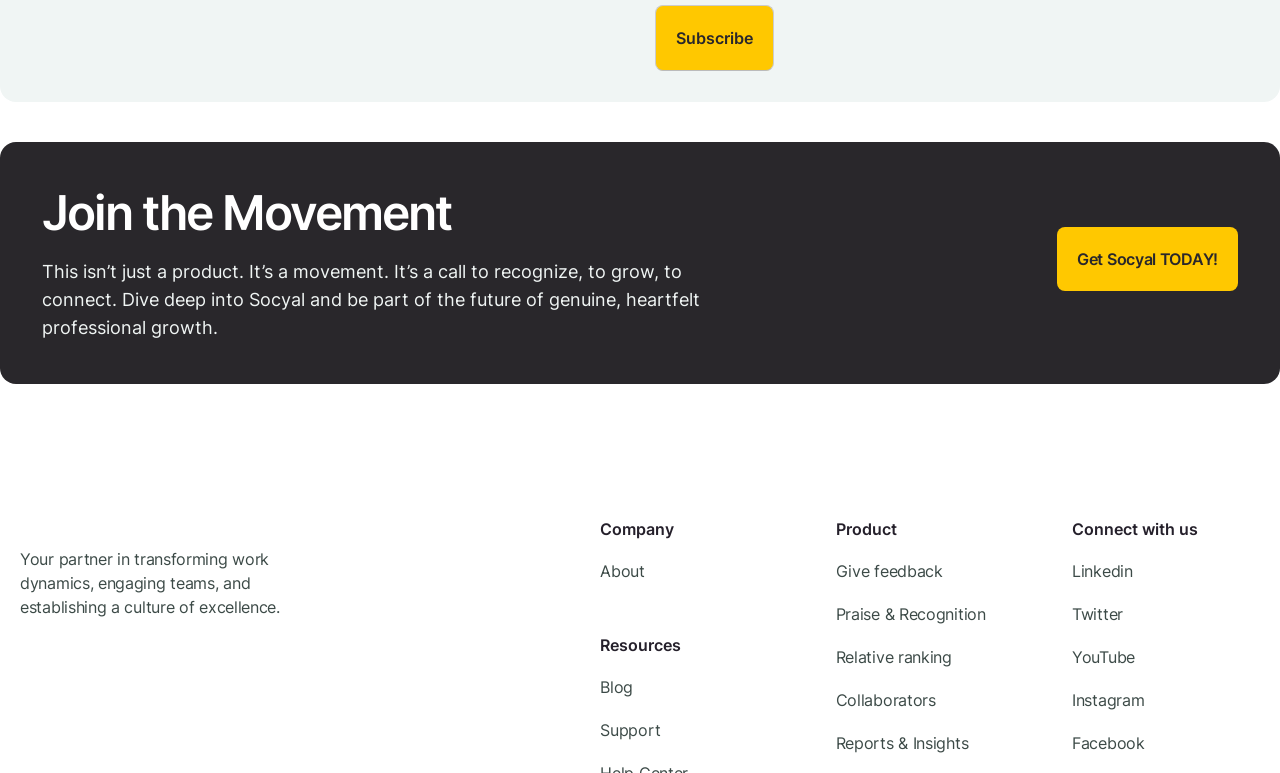Please give the bounding box coordinates of the area that should be clicked to fulfill the following instruction: "Subscribe to the movement". The coordinates should be in the format of four float numbers from 0 to 1, i.e., [left, top, right, bottom].

[0.512, 0.007, 0.605, 0.092]